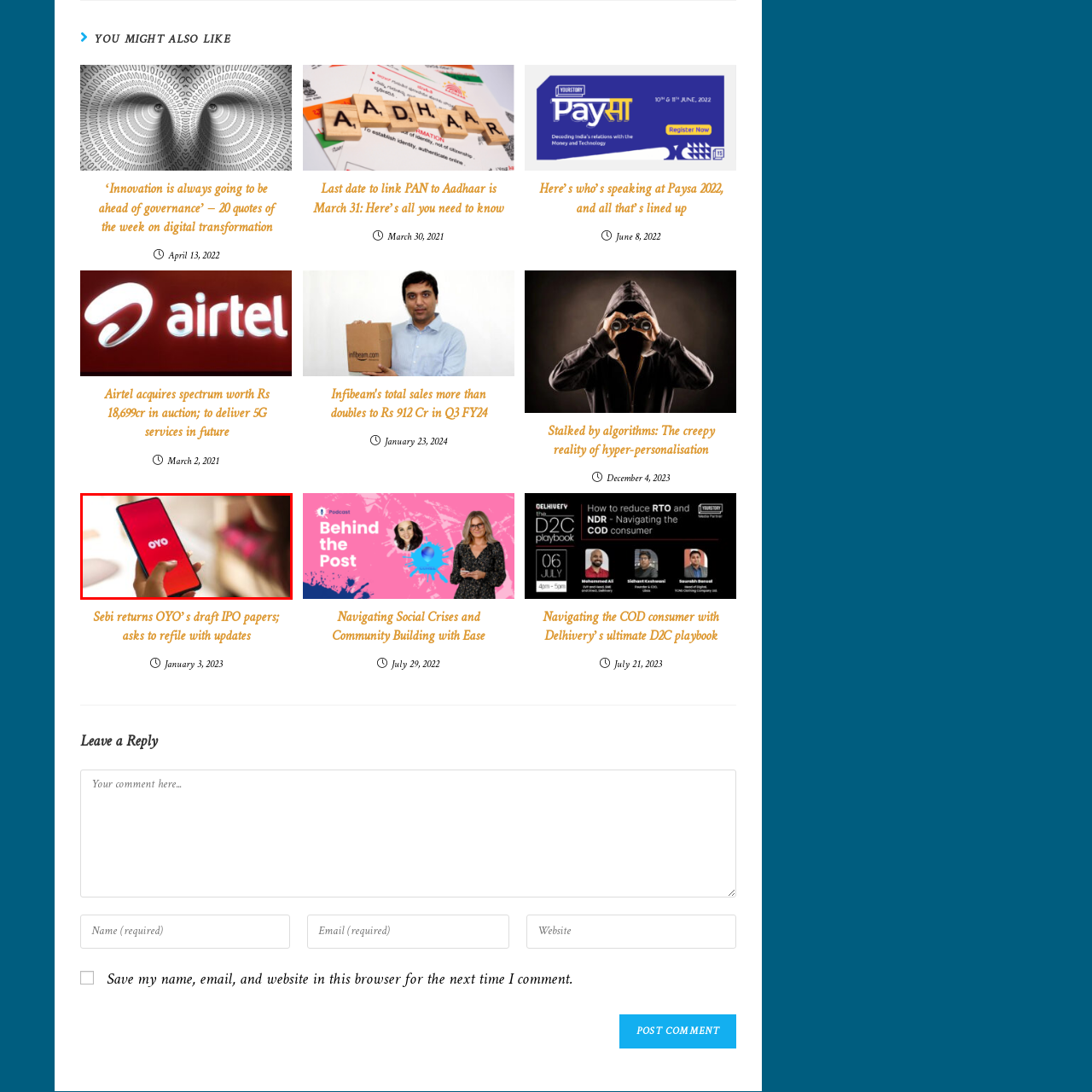Look at the image within the red outlined box, What is the context of the image? Provide a one-word or brief phrase answer.

Travel or accommodation planning